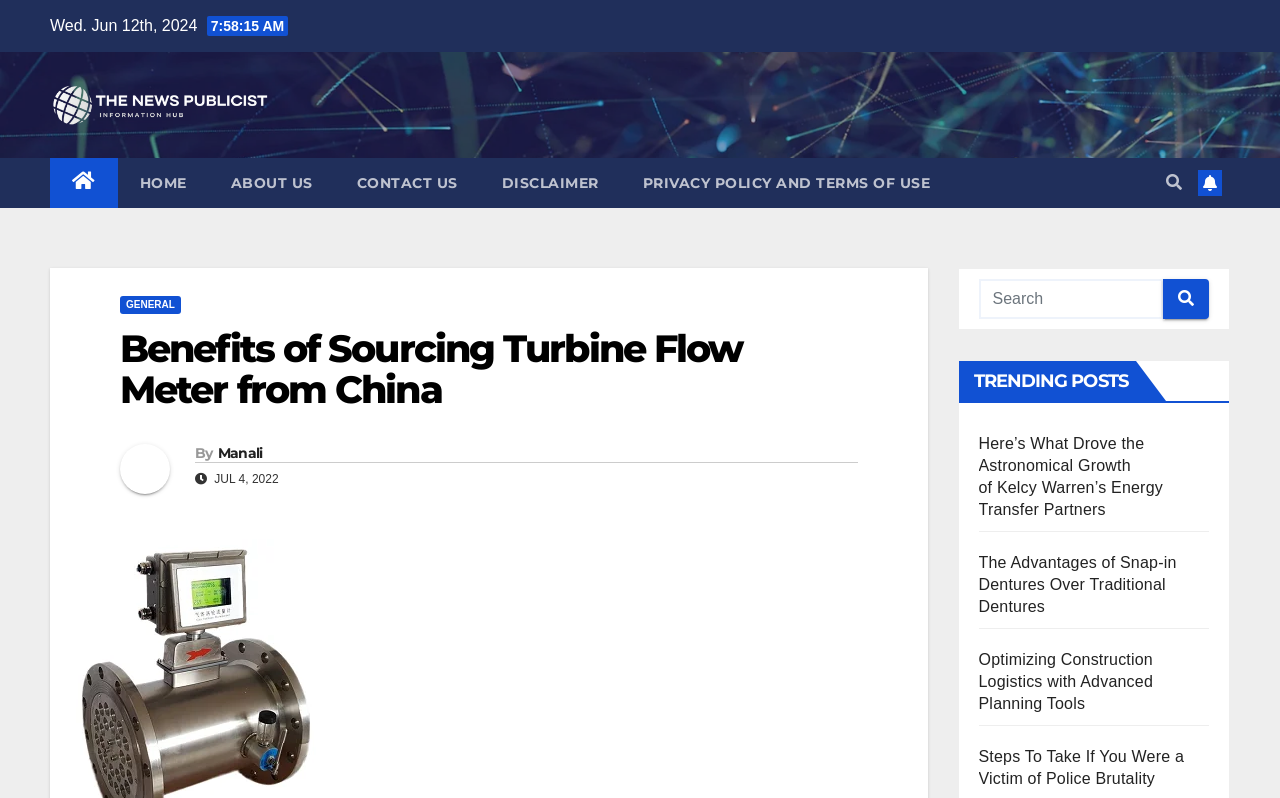Determine the bounding box coordinates of the element's region needed to click to follow the instruction: "View the TRENDING POSTS". Provide these coordinates as four float numbers between 0 and 1, formatted as [left, top, right, bottom].

[0.749, 0.452, 0.887, 0.502]